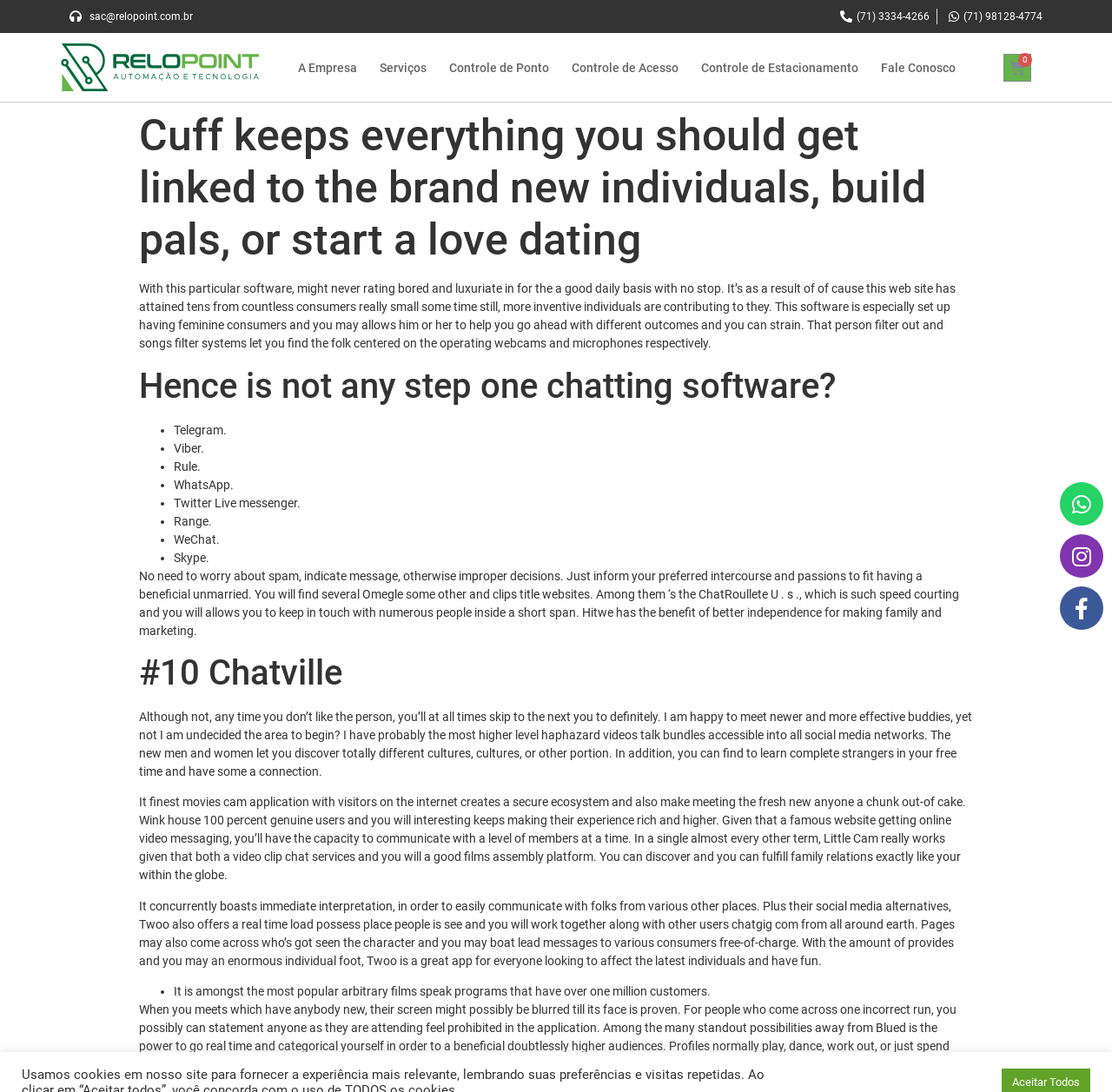Create an elaborate caption that covers all aspects of the webpage.

This webpage is about ReloPoint, a platform that connects people with new individuals, friends, or potential love interests. At the top, there is a header section with a title "Cuff keeps everything you should get linked to the brand new individuals, build pals, or start a love dating – ReloPoint". Below this, there are two contact links, one with an email address and another with a phone number.

On the left side, there is a navigation menu with several links, including "A Empresa", "Serviços", "Controle de Ponto", "Controle de Acesso", "Controle de Estacionamento", "Fale Conosco", and a shopping cart icon with a "0" count.

The main content area is divided into several sections. The first section describes the benefits of using this platform, stating that it allows users to enjoy their daily lives without boredom and connect with tens of thousands of users. This section also highlights the platform's focus on female users and its ability to filter out unwanted connections.

The next section asks the question "Hence is not any step one chatting software?" and lists several popular chatting software, including Telegram, Viber, Rule, WhatsApp, Twitter Live messenger, Range, WeChat, and Skype.

The following sections describe the benefits of using this platform, including the ability to connect with new people, make friends, and find love interests. The platform is described as a secure ecosystem that allows users to meet new people and have fun. There are also mentions of features like instant translation, live loading, and the ability to see who has viewed one's profile.

At the bottom of the page, there are several social media links, including WhatsApp, Instagram, and Facebook.